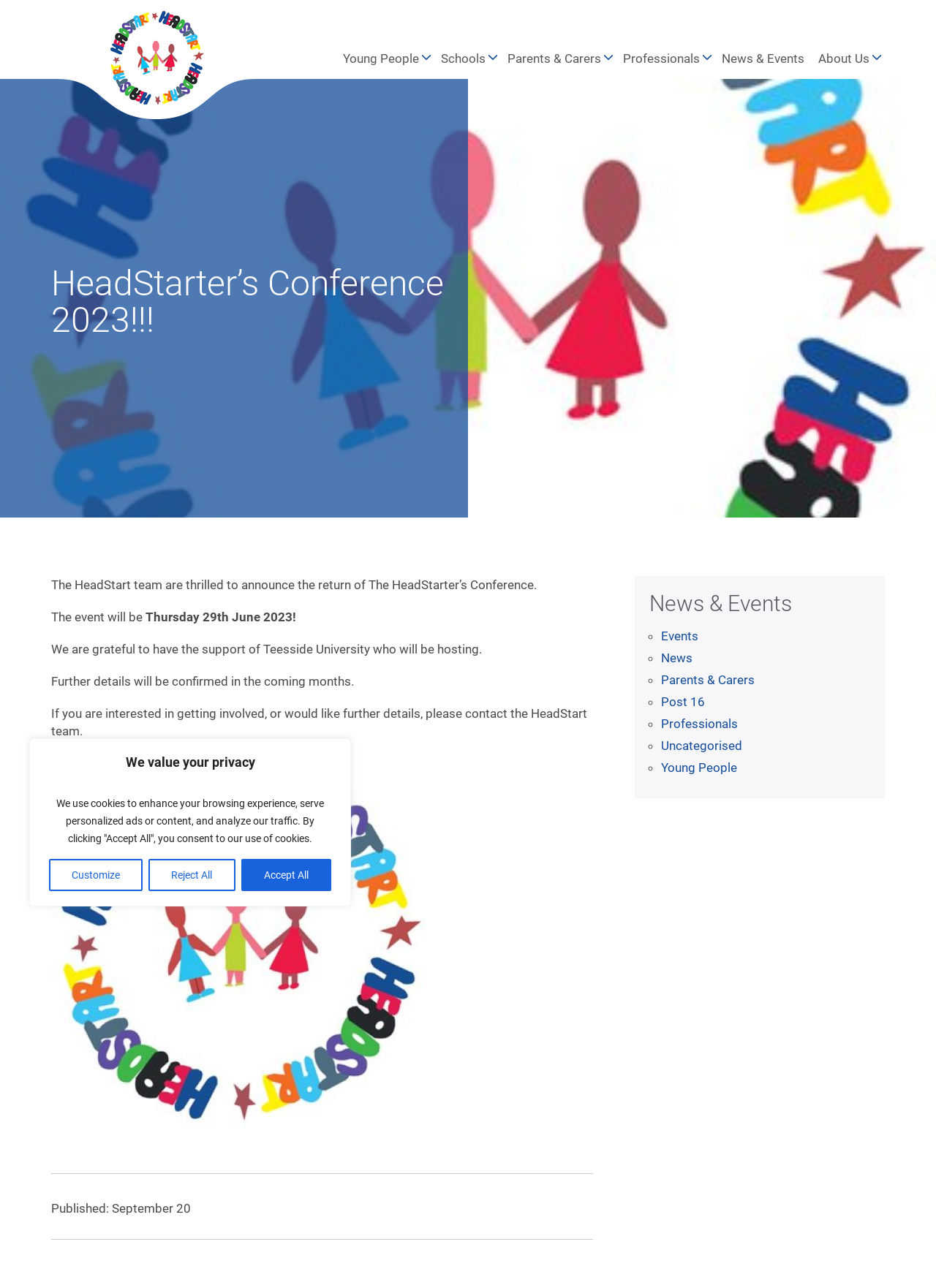Identify the primary heading of the webpage and provide its text.

HeadStarter’s Conference 2023!!!